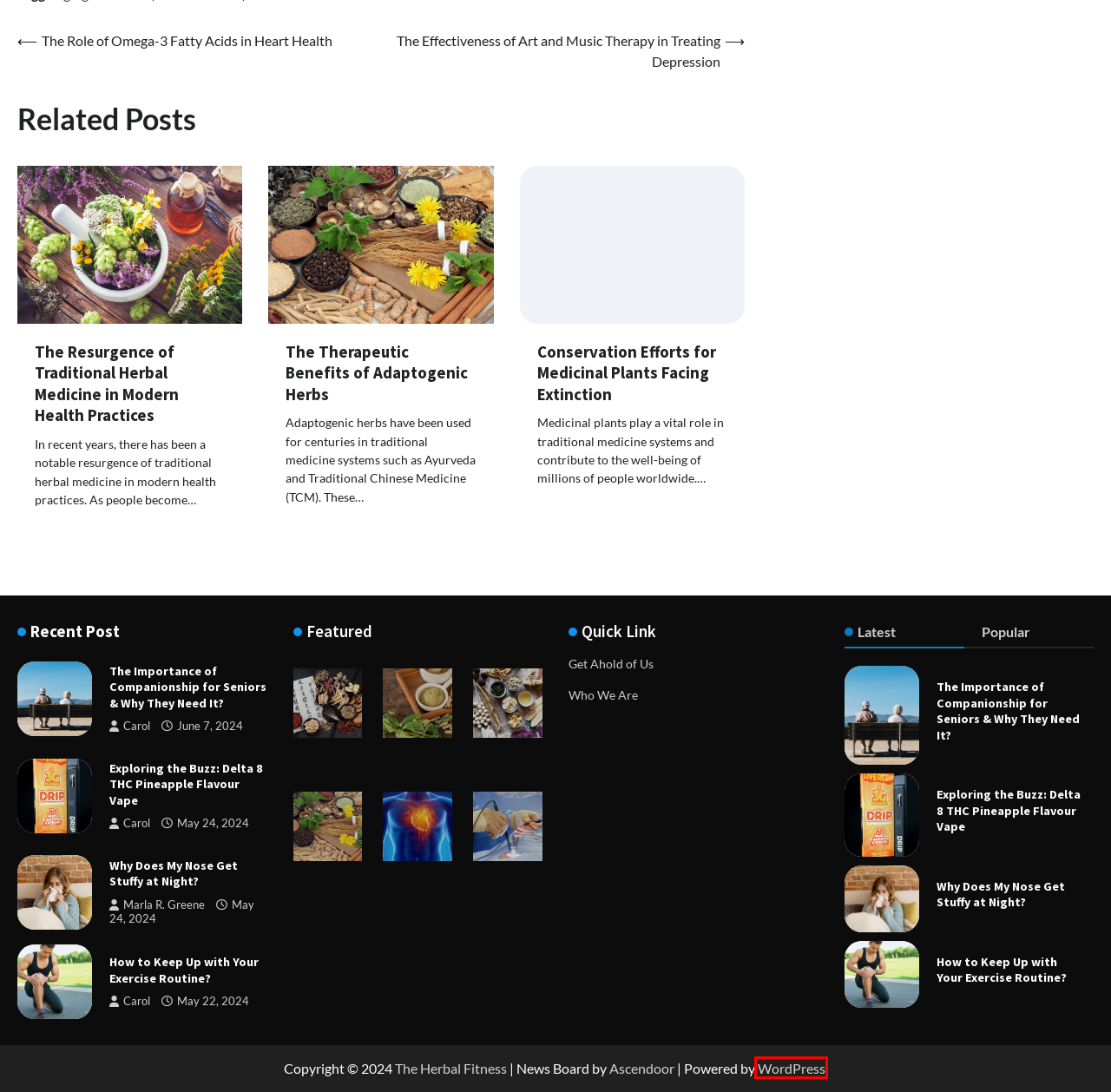Analyze the screenshot of a webpage featuring a red rectangle around an element. Pick the description that best fits the new webpage after interacting with the element inside the red bounding box. Here are the candidates:
A. Blog Tool, Publishing Platform, and CMS – WordPress.org
B. Ascendoor » Themes, Plugins, Support, Customizations
C. The Therapeutic Benefits of Adaptogenic Herbs | The Herbal Fitness
D. Who We Are | The Herbal Fitness
E. Conservation Efforts for Medicinal Plants Facing Extinction | The Herbal Fitness
F. The Resurgence of Traditional Herbal Medicine in Modern Health Practices | The Herbal Fitness
G. The Role of Omega-3 Fatty Acids in Heart Health | The Herbal Fitness
H. The Effectiveness of Art and Music Therapy in Treating Depression | The Herbal Fitness

A